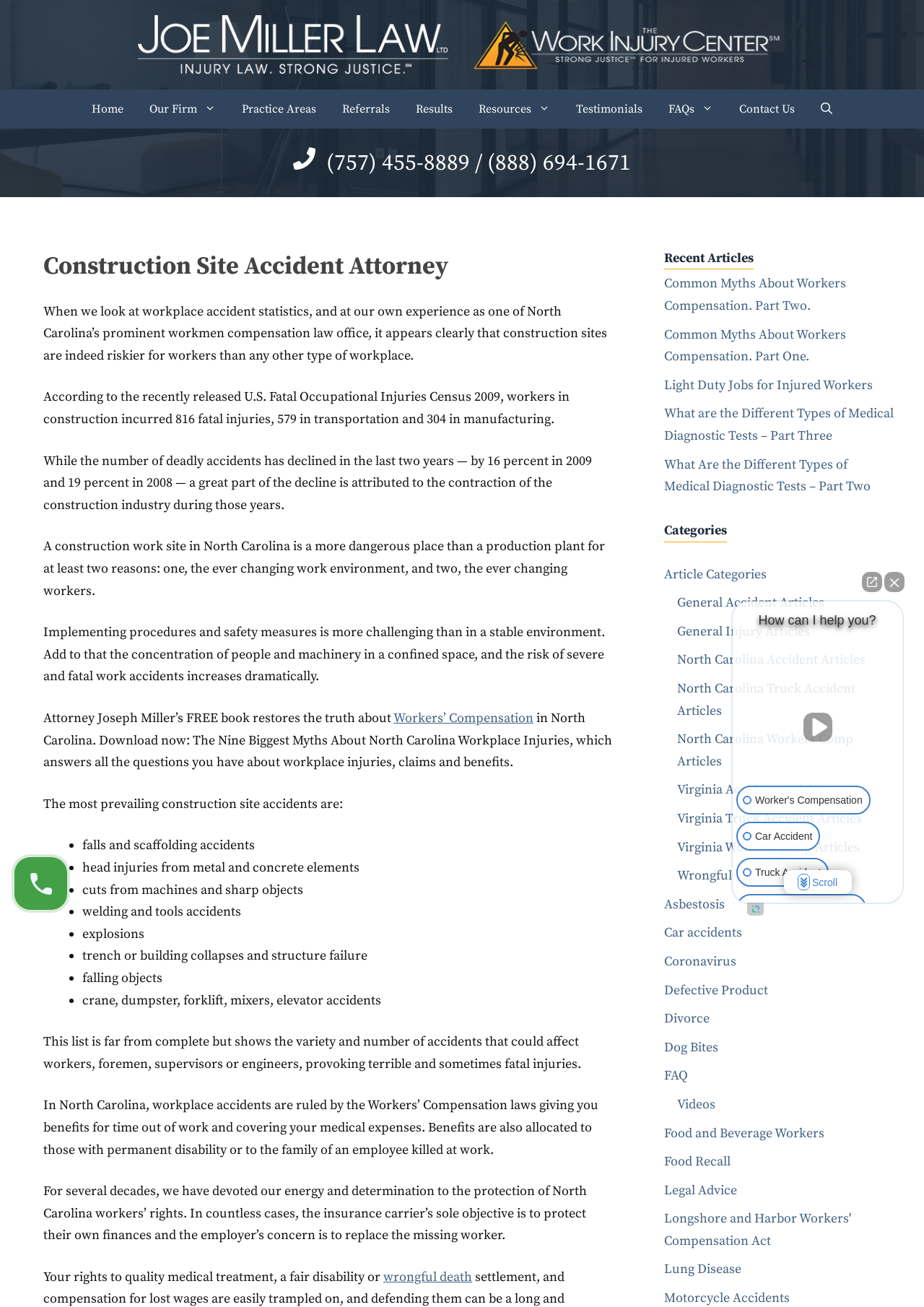Pinpoint the bounding box coordinates of the clickable element to carry out the following instruction: "Read the article about 'Common Myths About Workers Compensation. Part Two'."

[0.719, 0.211, 0.916, 0.24]